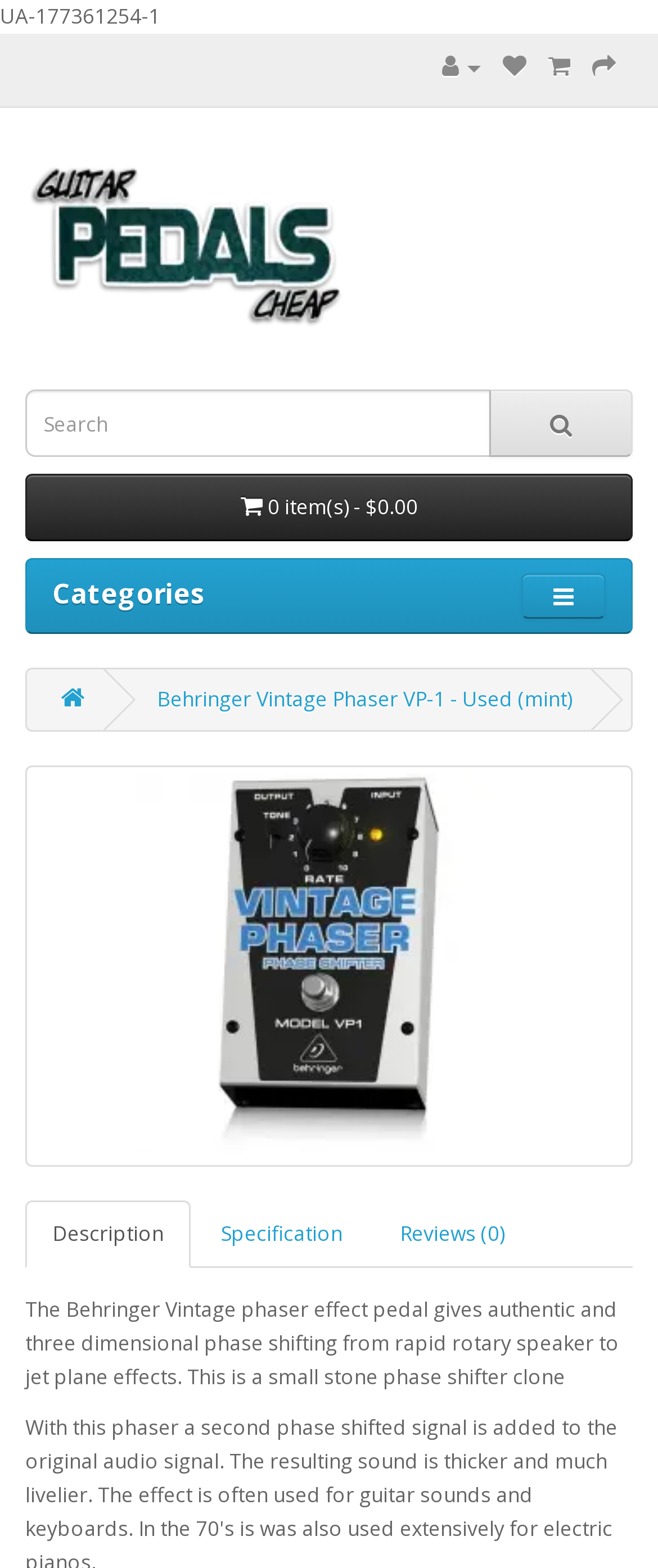What is the function of the phase shifter effect pedal?
Respond to the question with a well-detailed and thorough answer.

I found the answer by looking at the static text element that describes the product. It says that the Behringer Vintage phaser effect pedal gives authentic and three dimensional phase shifting from rapid rotary speaker to jet plane effects. This suggests that the pedal is used to create a specific sound effect in music.